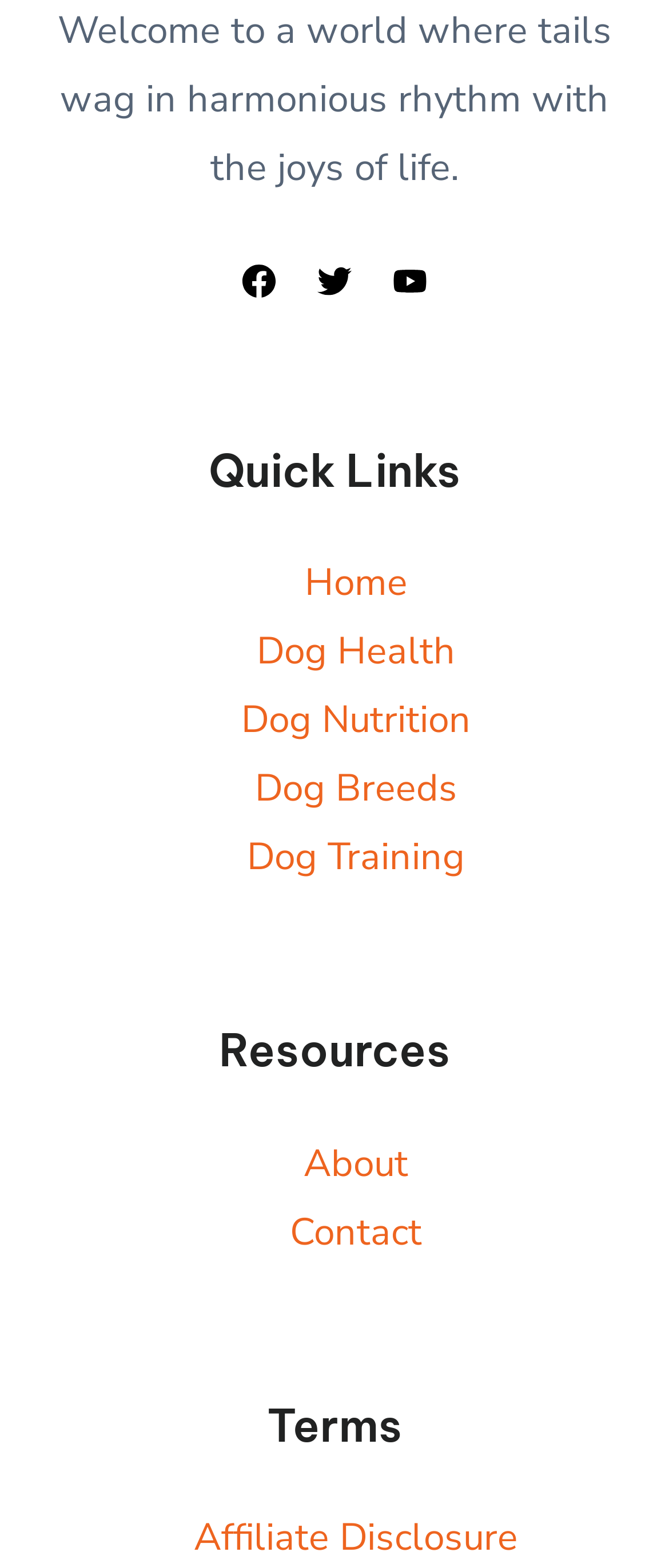Please find the bounding box coordinates of the section that needs to be clicked to achieve this instruction: "Contact the project manager".

None